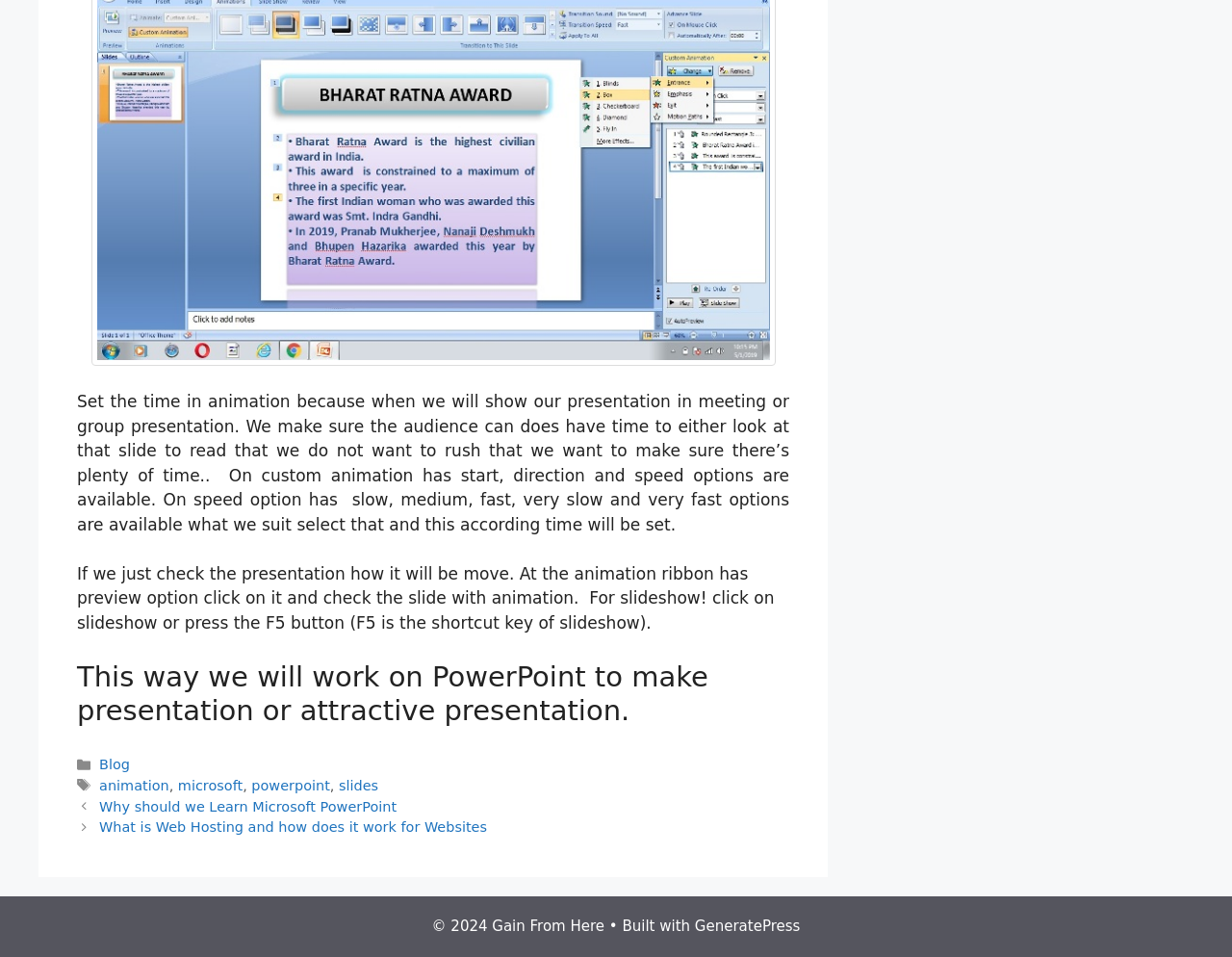Identify the bounding box coordinates necessary to click and complete the given instruction: "Read the article 'Spotlight on Success: Premier Corporate Videography in Sacramento’s Midtown Studio'".

None